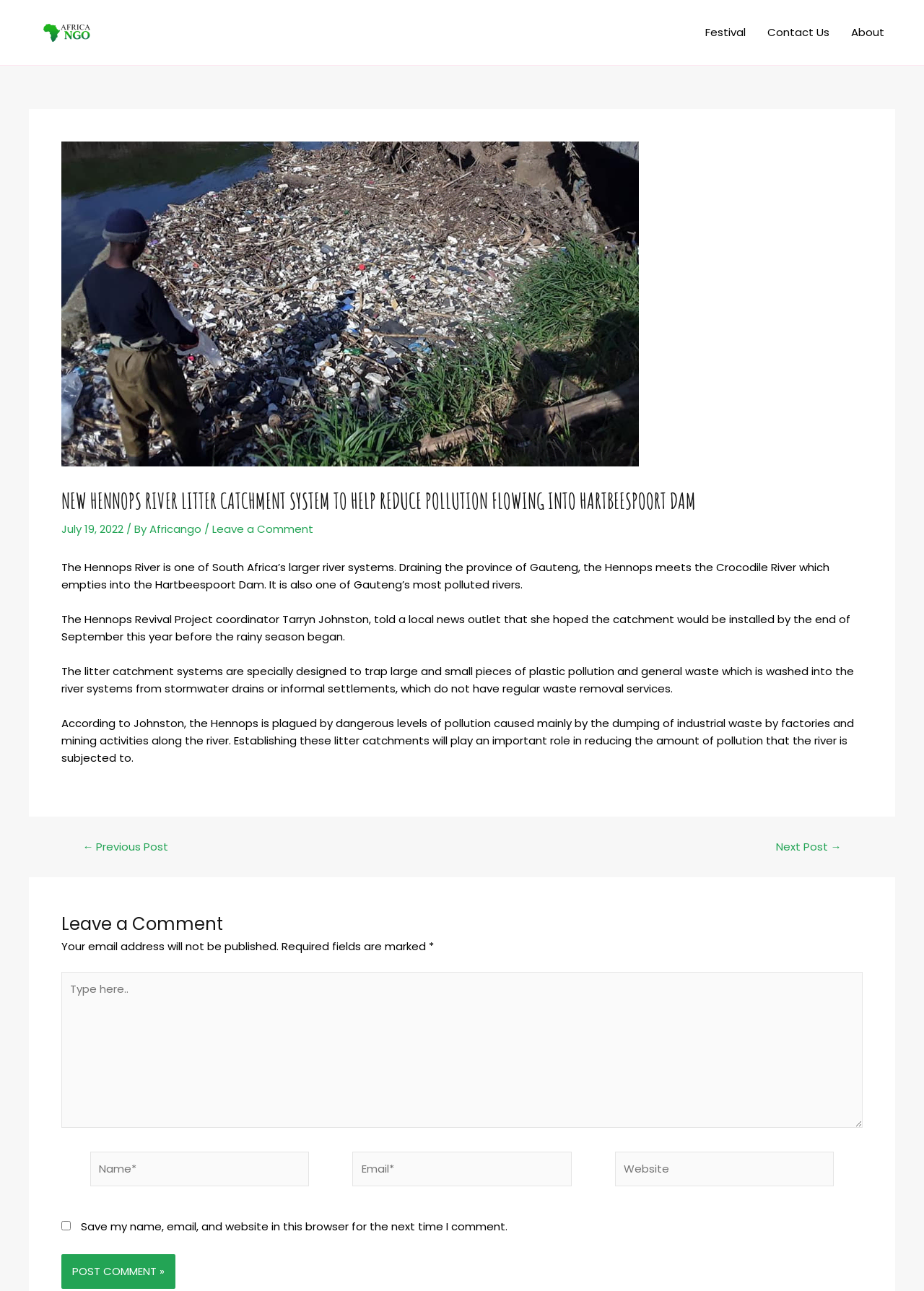Provide a single word or phrase to answer the given question: 
What is the purpose of the litter catchment system?

To reduce pollution